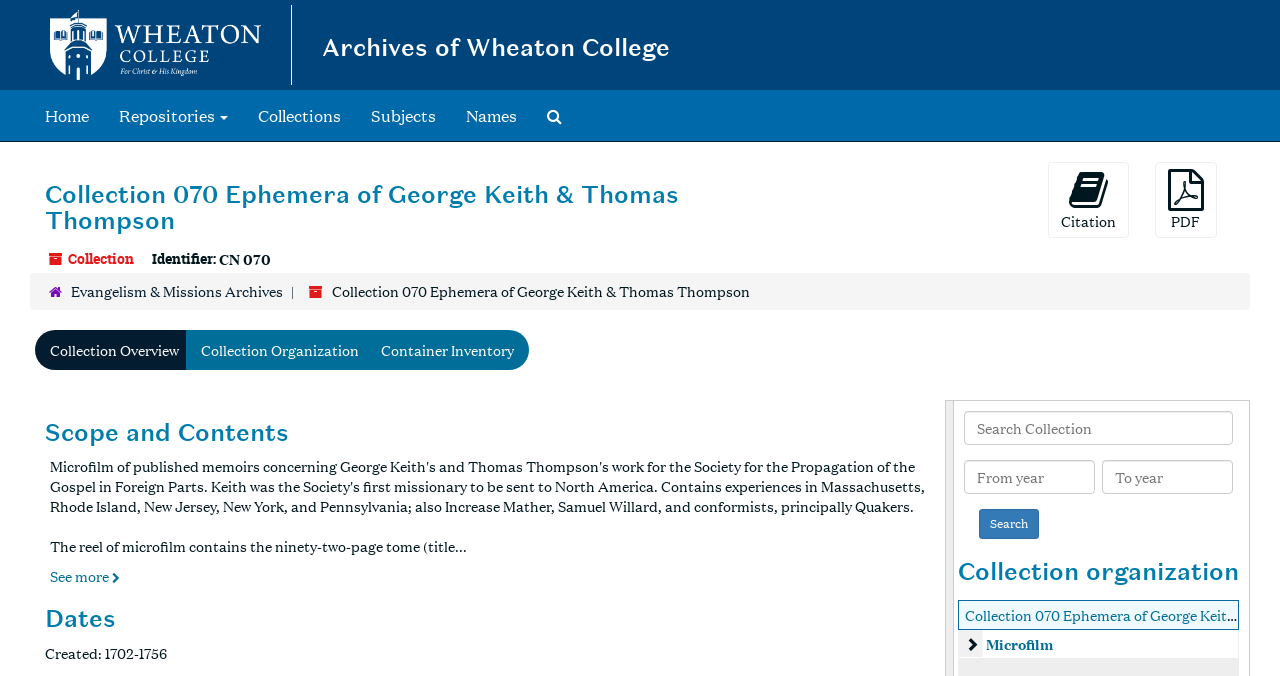Generate a comprehensive caption for the webpage you are viewing.

This webpage is about the "Collection 070 Ephemera of George Keith & Thomas Thompson" from the Archives of Wheaton College. At the top, there is a heading with the title of the collection, followed by a link to the Archives of Wheaton College. Below this, there is a primary navigation section with links to the homepage, repositories, collections, subjects, names, and a search function.

The main content of the page is divided into several sections. The first section displays the title of the collection again, along with an identifier "CN 070". Below this, there are page actions, including buttons for citation and PDF.

The next section is a hierarchical navigation menu, which includes a link to "Evangelism & Missions Archives" and the title of the current collection. Following this, there are links to "Collection Overview", "Collection Organization", and "Container Inventory".

The "Scope and Contents" section provides a brief description of the collection, which is a ninety-two-page tome on microfilm. There is also a "See more" link, which likely expands the description.

The "Dates" section displays the creation dates of the collection, ranging from 1702 to 1756. Below this, there is a search function, which allows users to search the collection by year, with options to specify a from year and to year.

Finally, there is a "Collection organization" section, which includes a microfilm option with a button to expand or collapse the section.